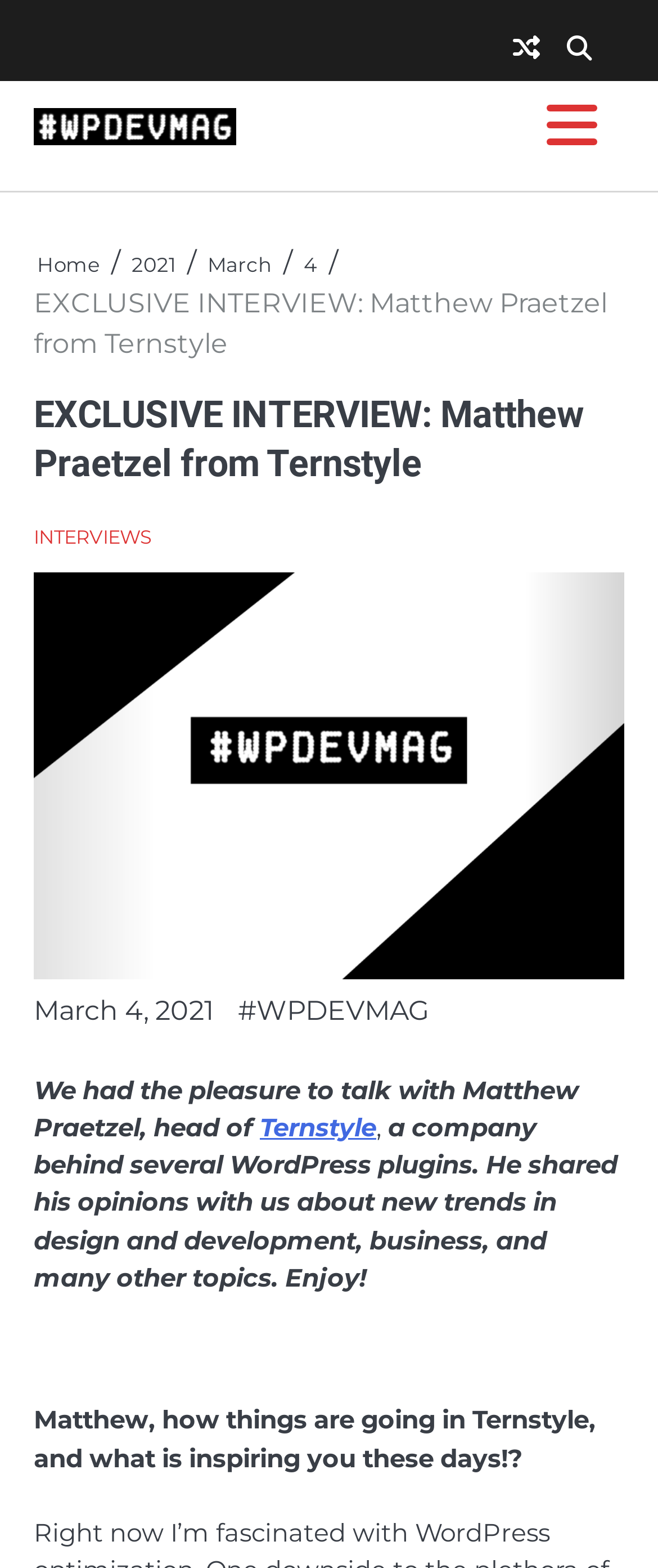What is the first question asked in the interview?
Use the information from the image to give a detailed answer to the question.

I found the answer by looking at the text 'Matthew, how things are going in Ternstyle, and what is inspiring you these days!?' which is the first question asked in the interview.